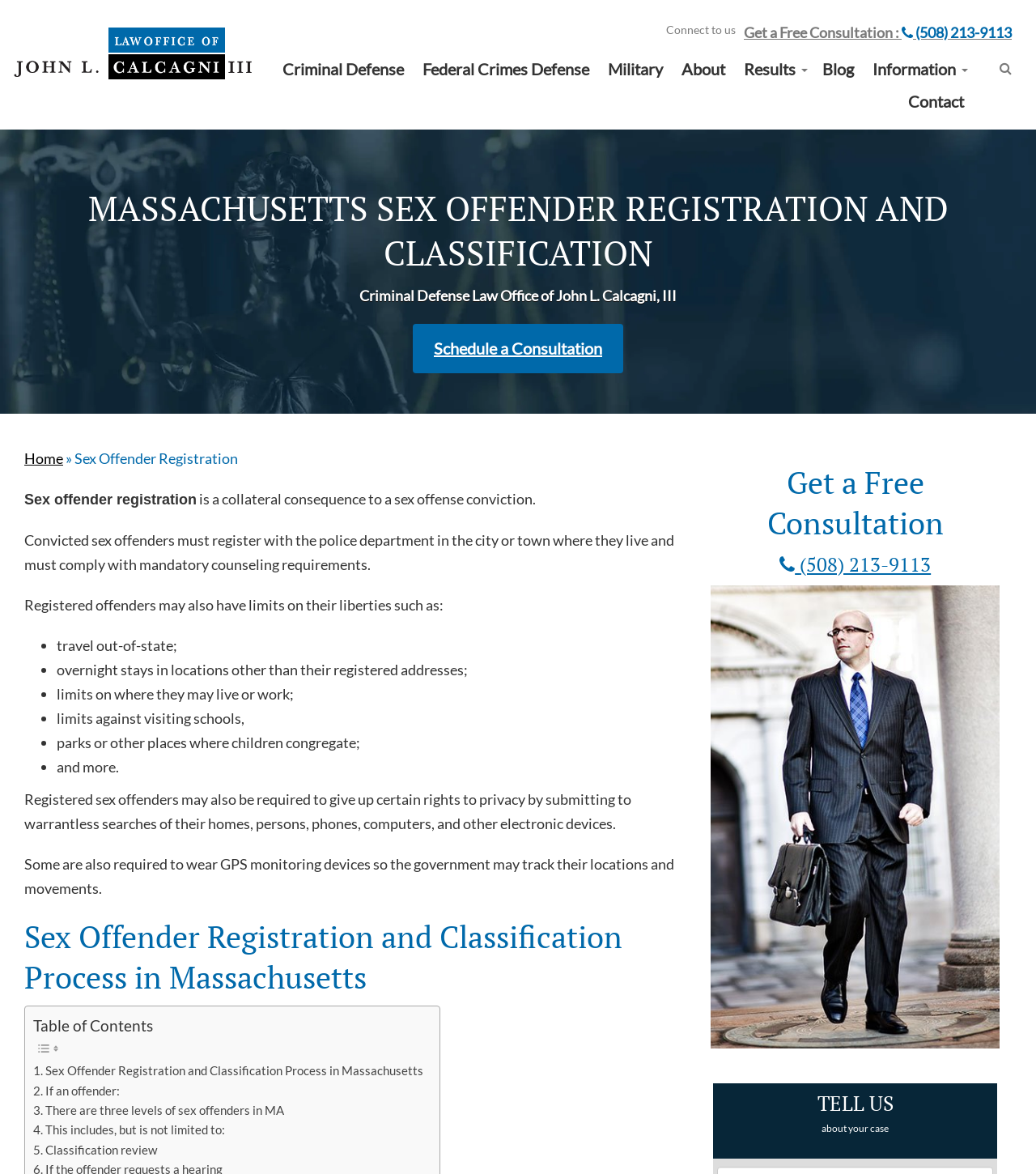Utilize the information from the image to answer the question in detail:
What is the purpose of the classification review?

The webpage mentions 'classification review' as one of the steps in the sex offender registration and classification process, but it does not specify the purpose of this review.